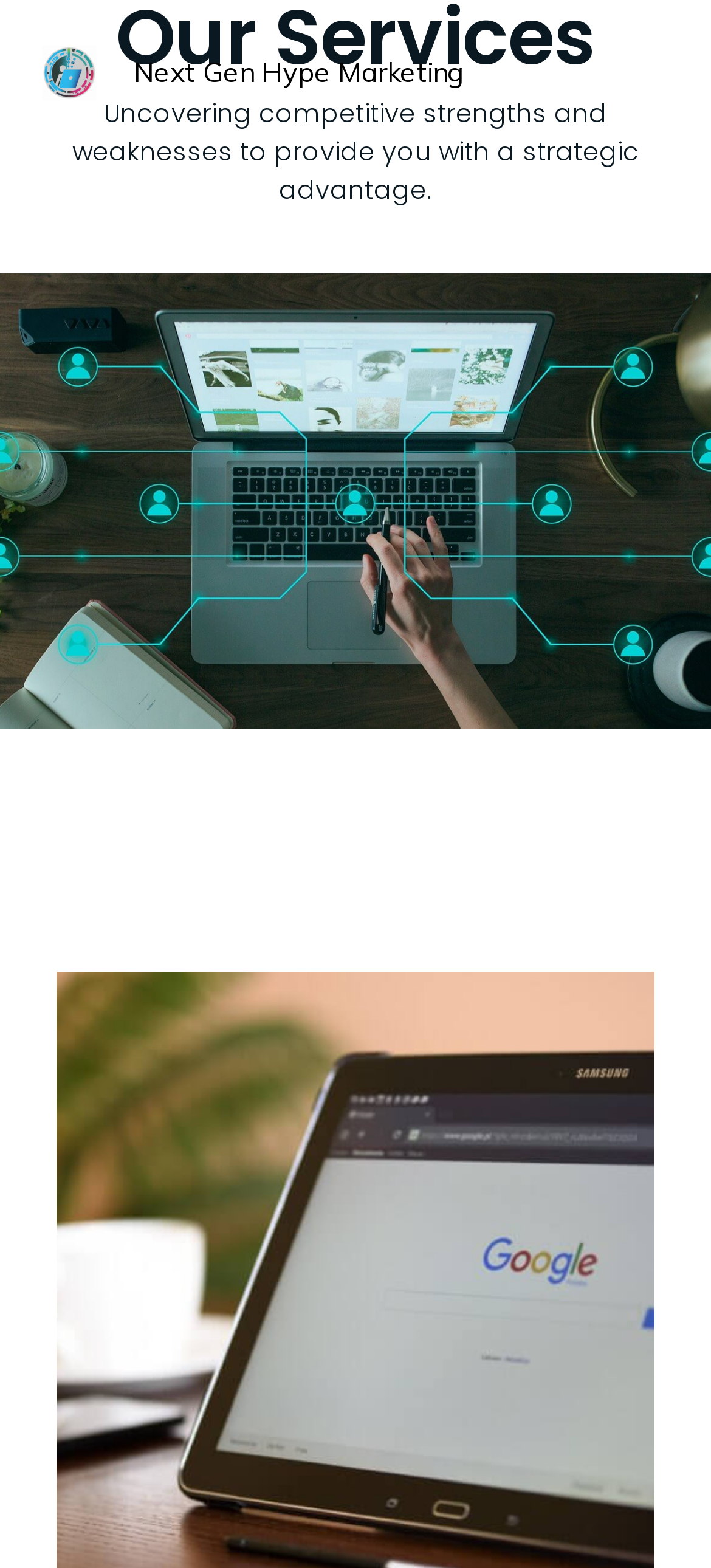Use a single word or phrase to answer the question: 
What is the text of the first heading element?

Our Services